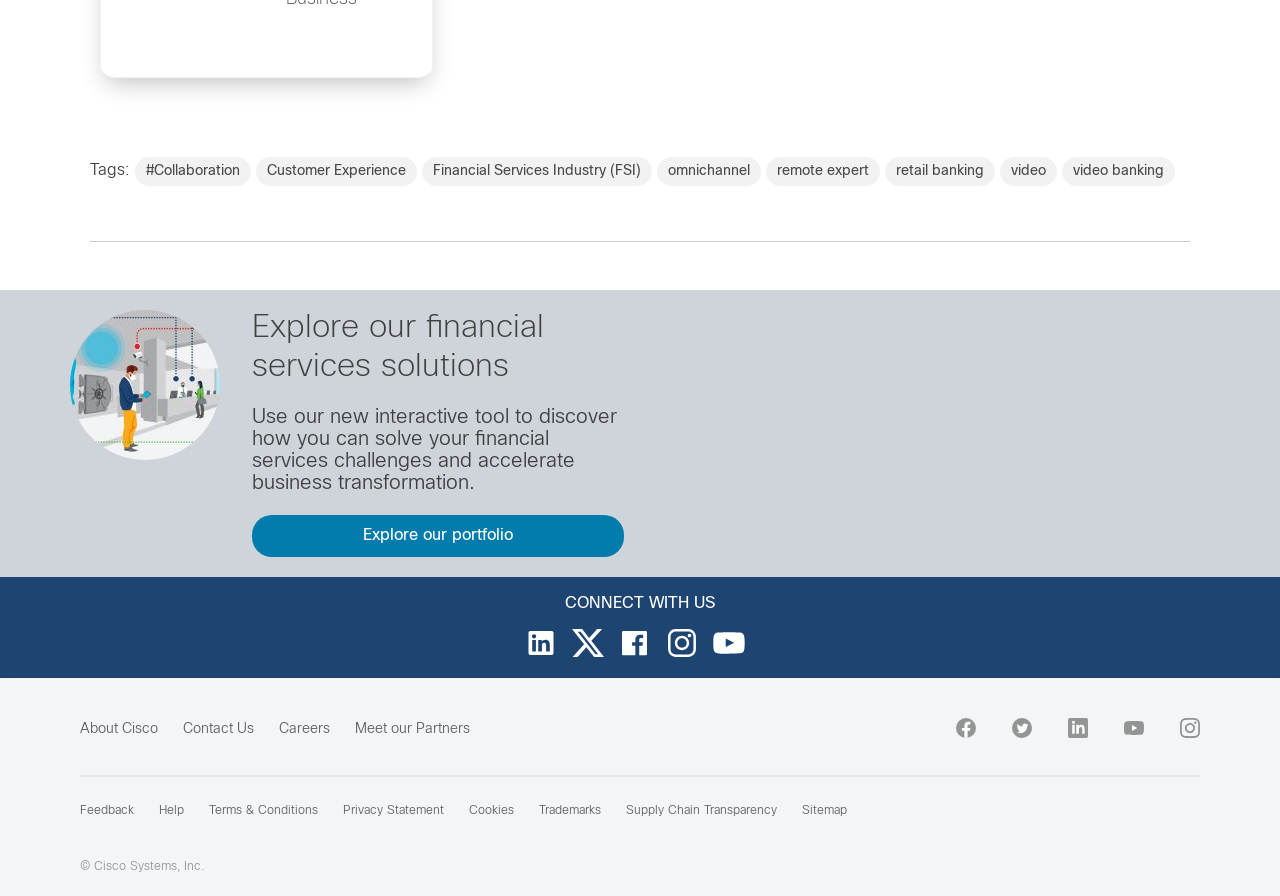Identify the bounding box coordinates necessary to click and complete the given instruction: "Connect with us on Facebook".

[0.747, 0.801, 0.762, 0.824]